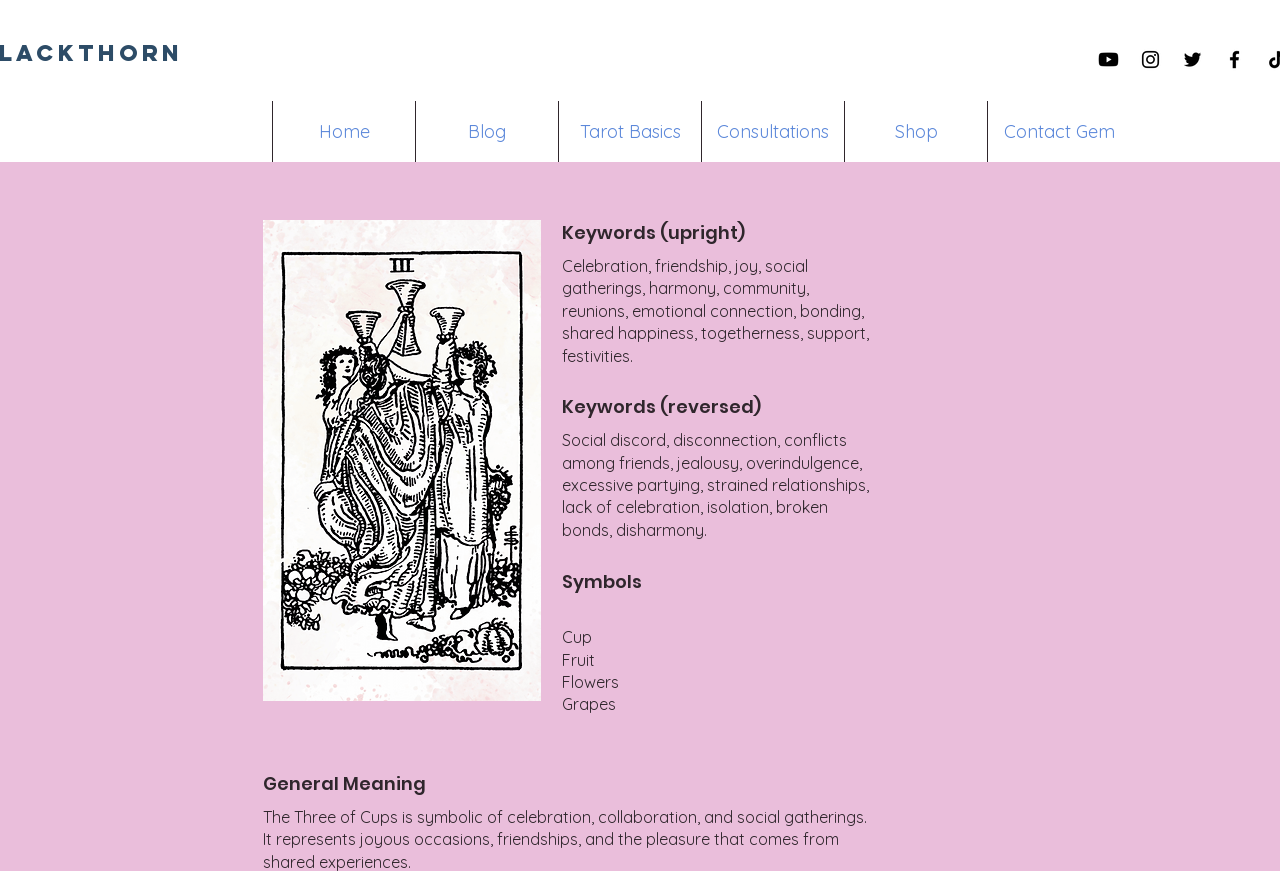Please reply to the following question using a single word or phrase: 
What is the name of the tarot card?

Three of Cups